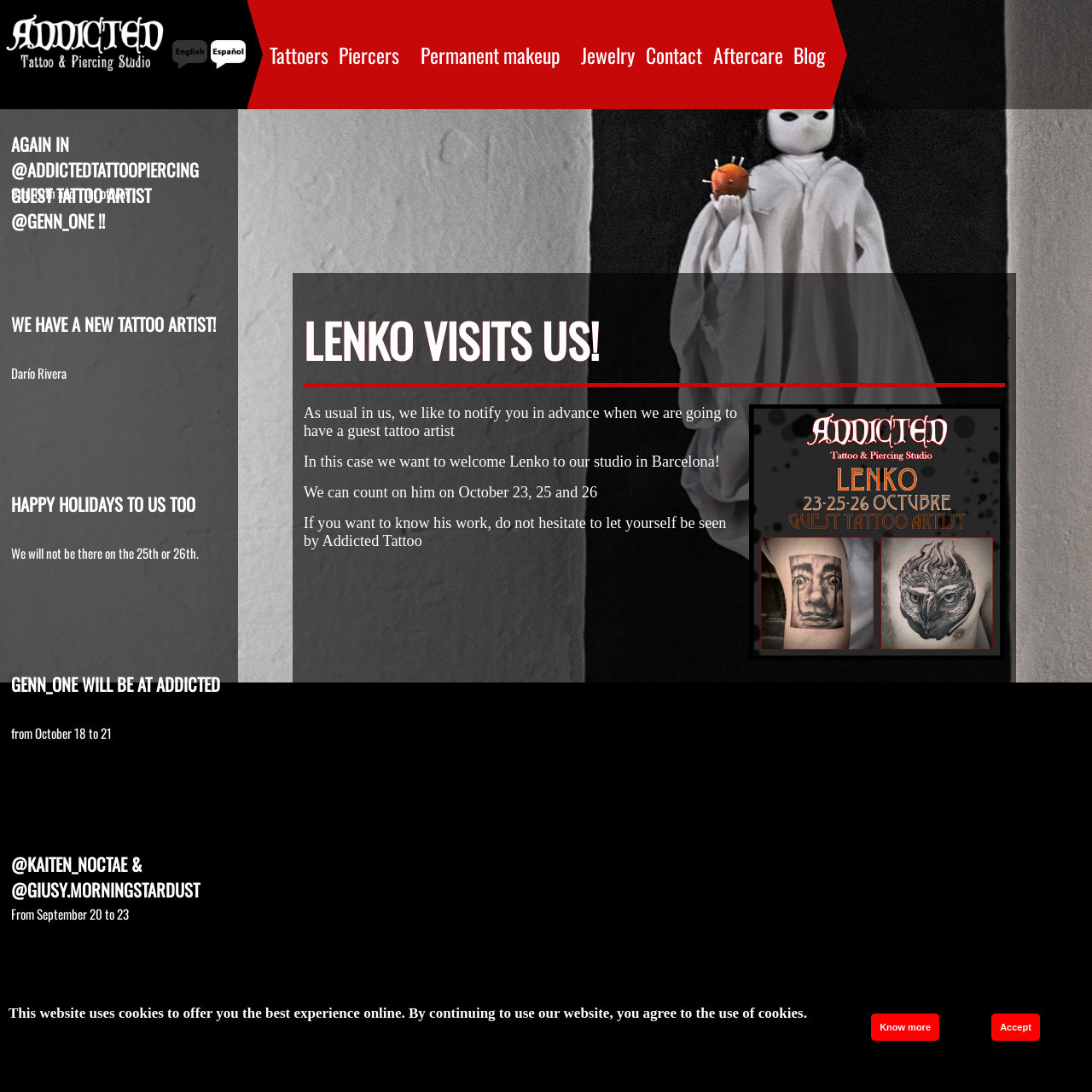Specify the bounding box coordinates of the area that needs to be clicked to achieve the following instruction: "Contact Addicted Tattoo".

[0.591, 0.036, 0.643, 0.064]